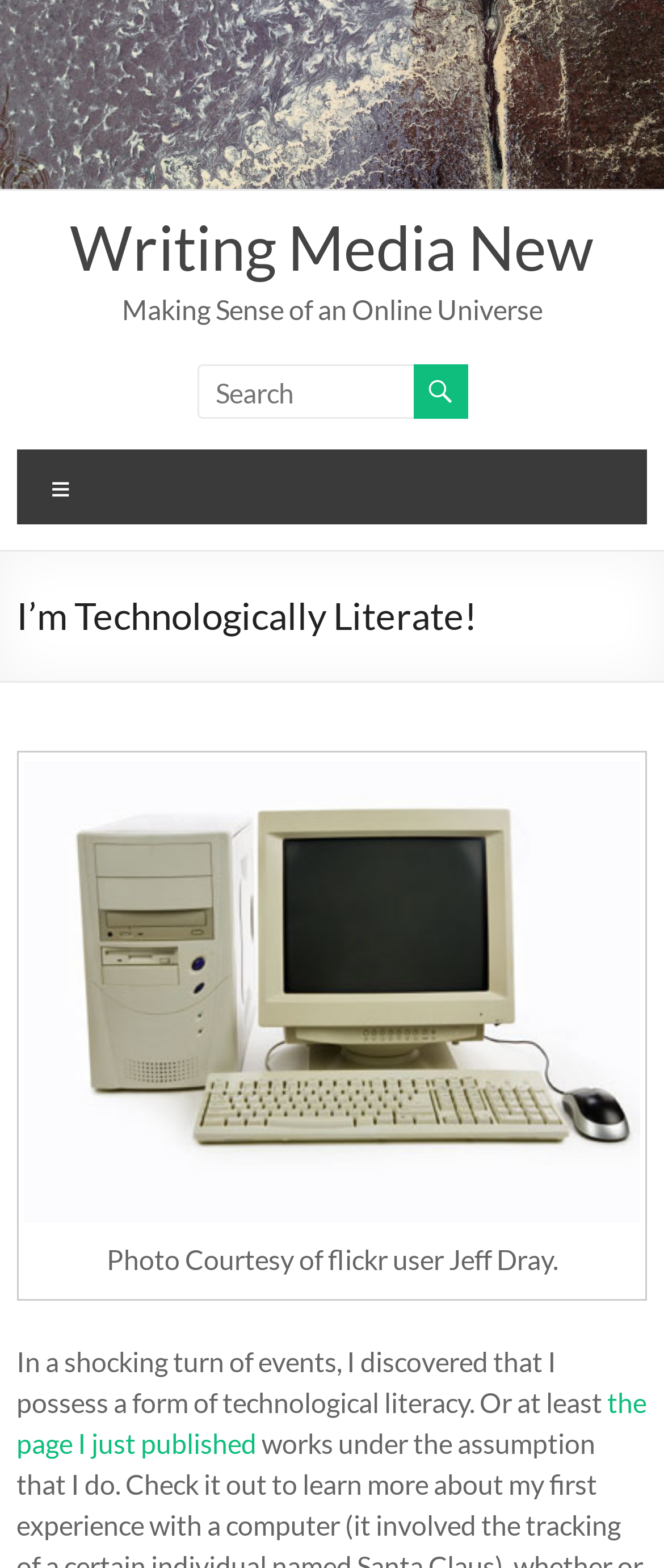Explain in detail what you observe on this webpage.

The webpage is titled "I'm Technologically Literate! – Writing Media New" and features a prominent image at the top, spanning the full width of the page. Below the image, there is a heading that reads "Writing Media New" with a link embedded within it. 

To the right of the heading, there is a static text that says "Making Sense of an Online Universe". 

Further down, there is a complementary section that contains a search textbox and a button with a magnifying glass icon. 

Adjacent to the search section, there is a "Menu" static text. 

Below the menu, there is a heading that reads "I'm Technologically Literate!" followed by a figure that takes up most of the page's width. The figure contains a link and a caption that describes a photo courtesy of flickr user Jeff Dray. 

Below the figure, there is a static text that describes a personal discovery of technological literacy, followed by a link to "the page I just published".